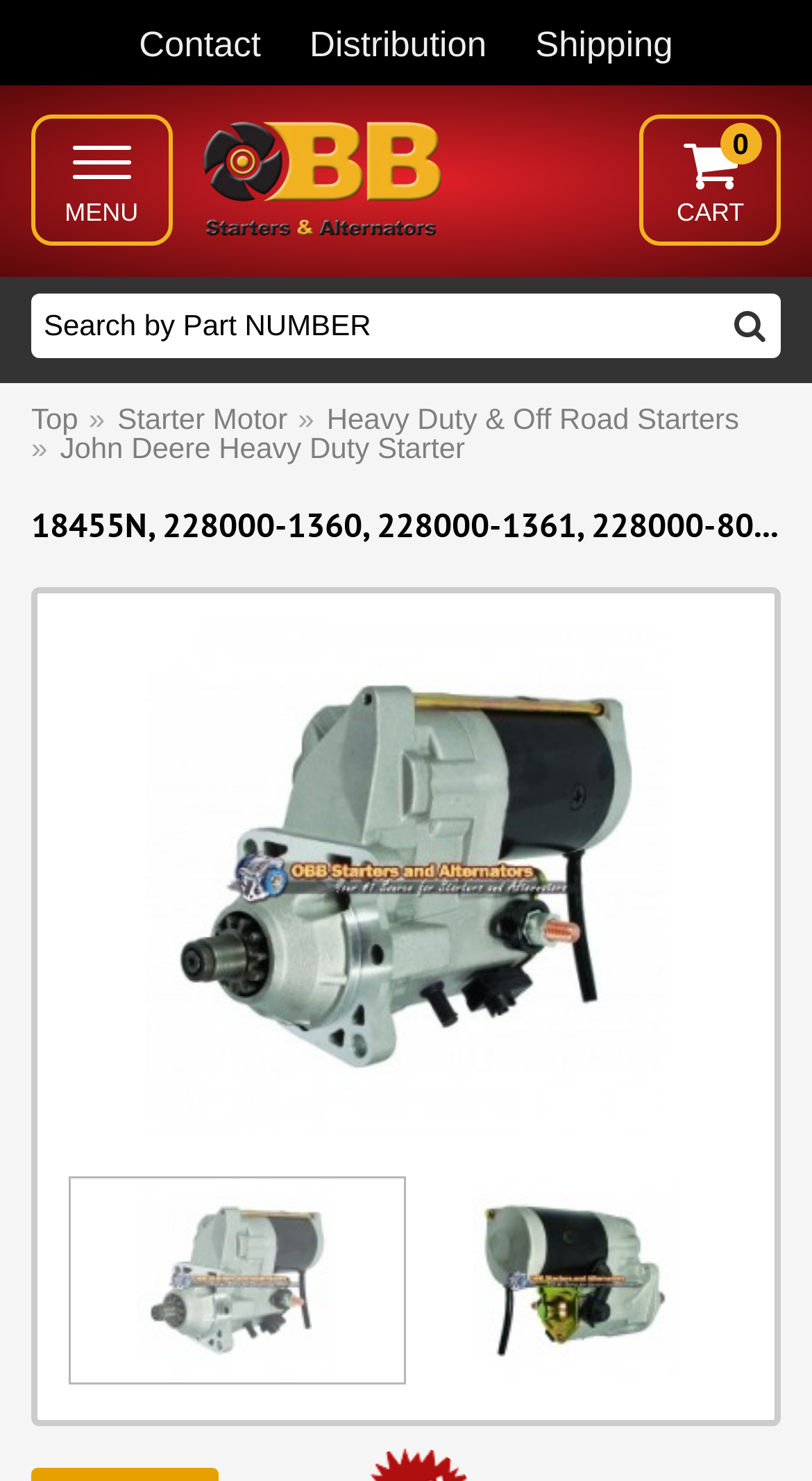Provide the bounding box for the UI element matching this description: "John Deere Heavy Duty Starter".

[0.074, 0.291, 0.585, 0.313]